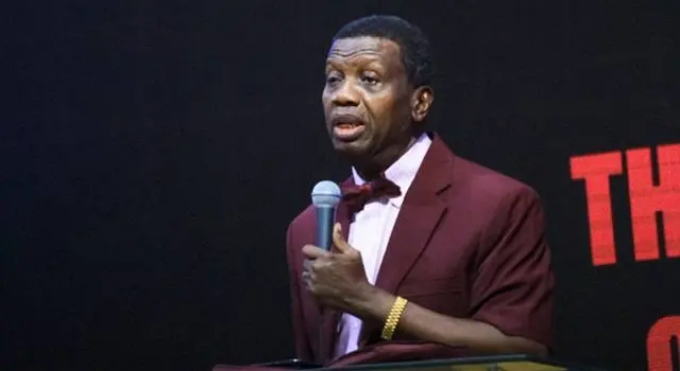Respond to the question with just a single word or phrase: 
What is the theme of the event?

Spirituality or religious guidance